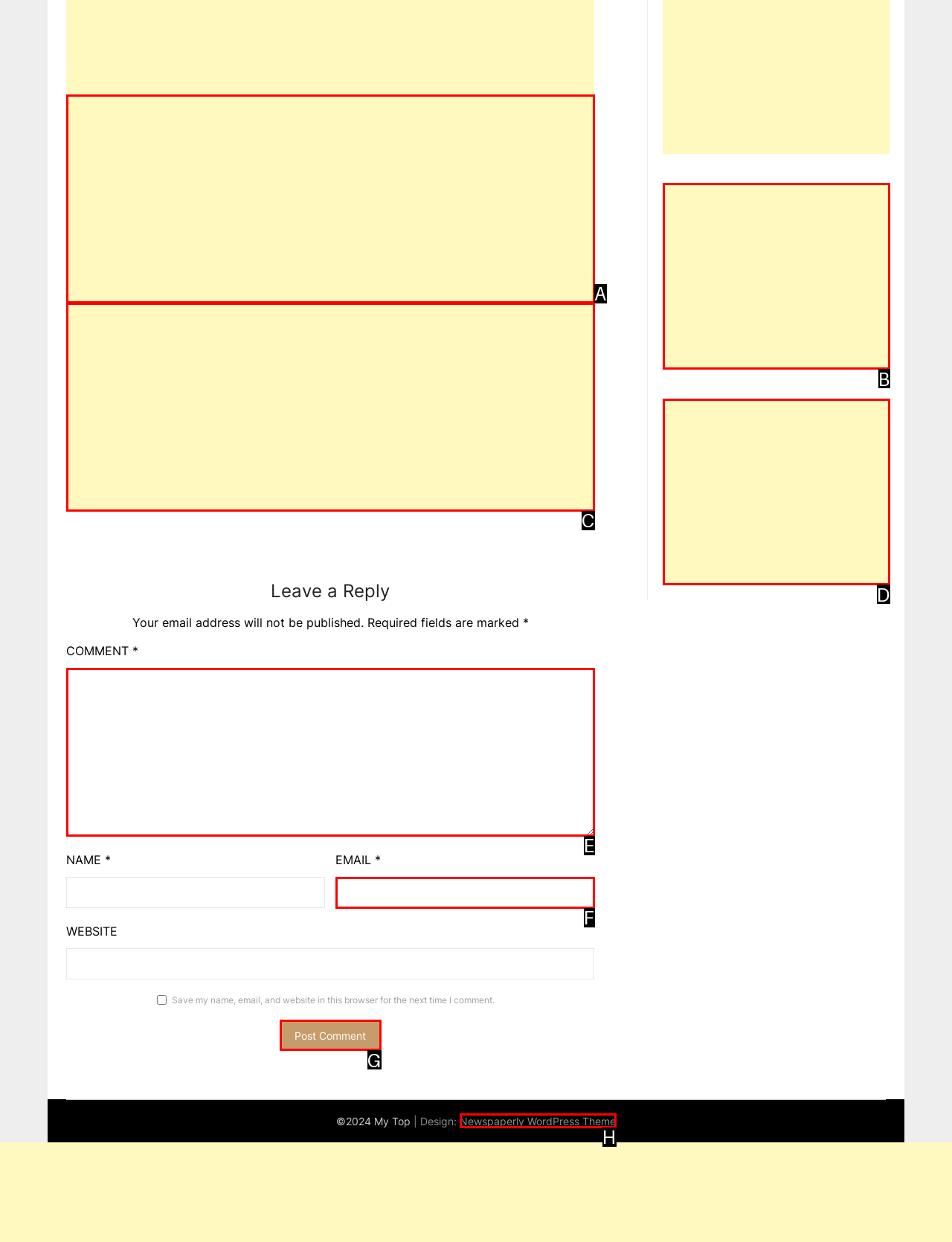Identify the correct UI element to click to follow this instruction: Visit the theme designer's website
Respond with the letter of the appropriate choice from the displayed options.

H